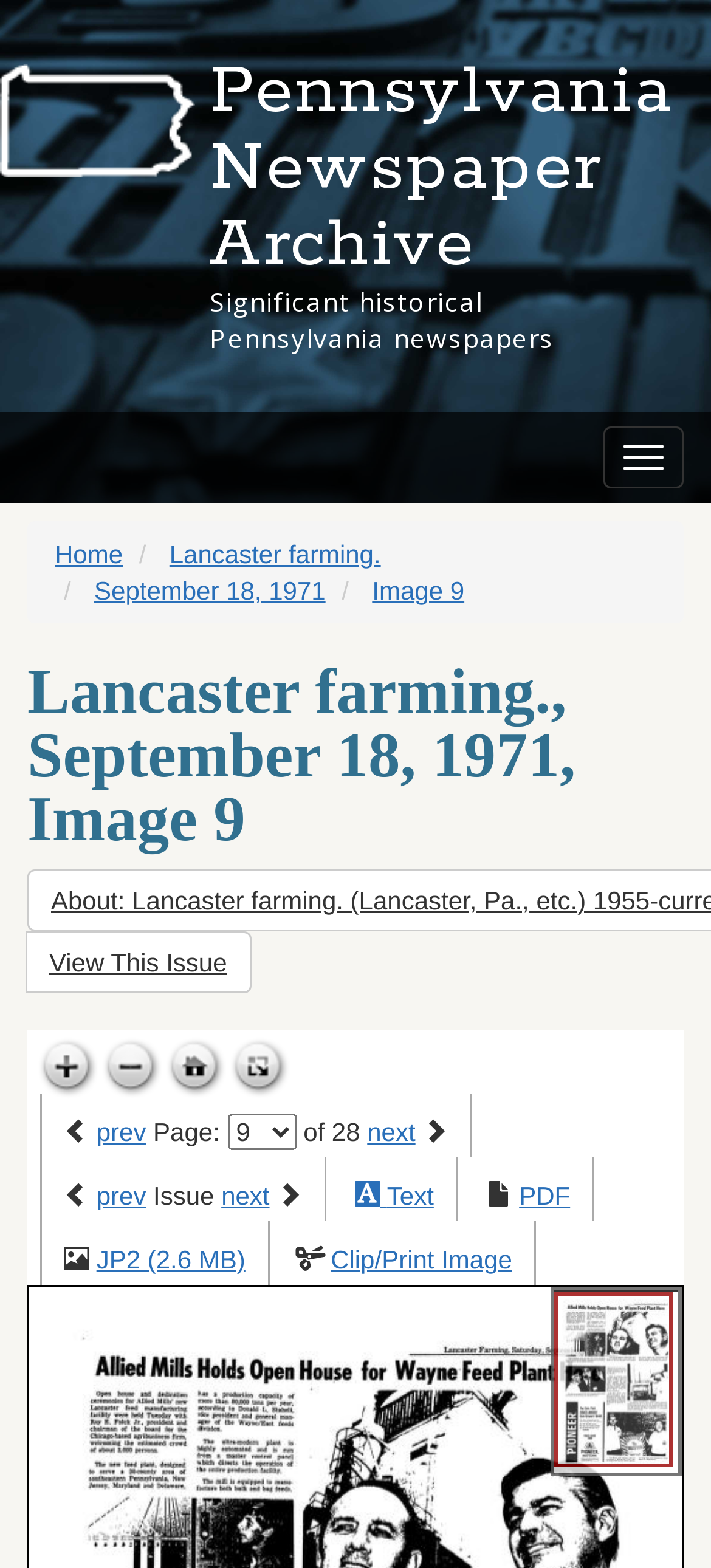Highlight the bounding box coordinates of the element you need to click to perform the following instruction: "Log in."

None